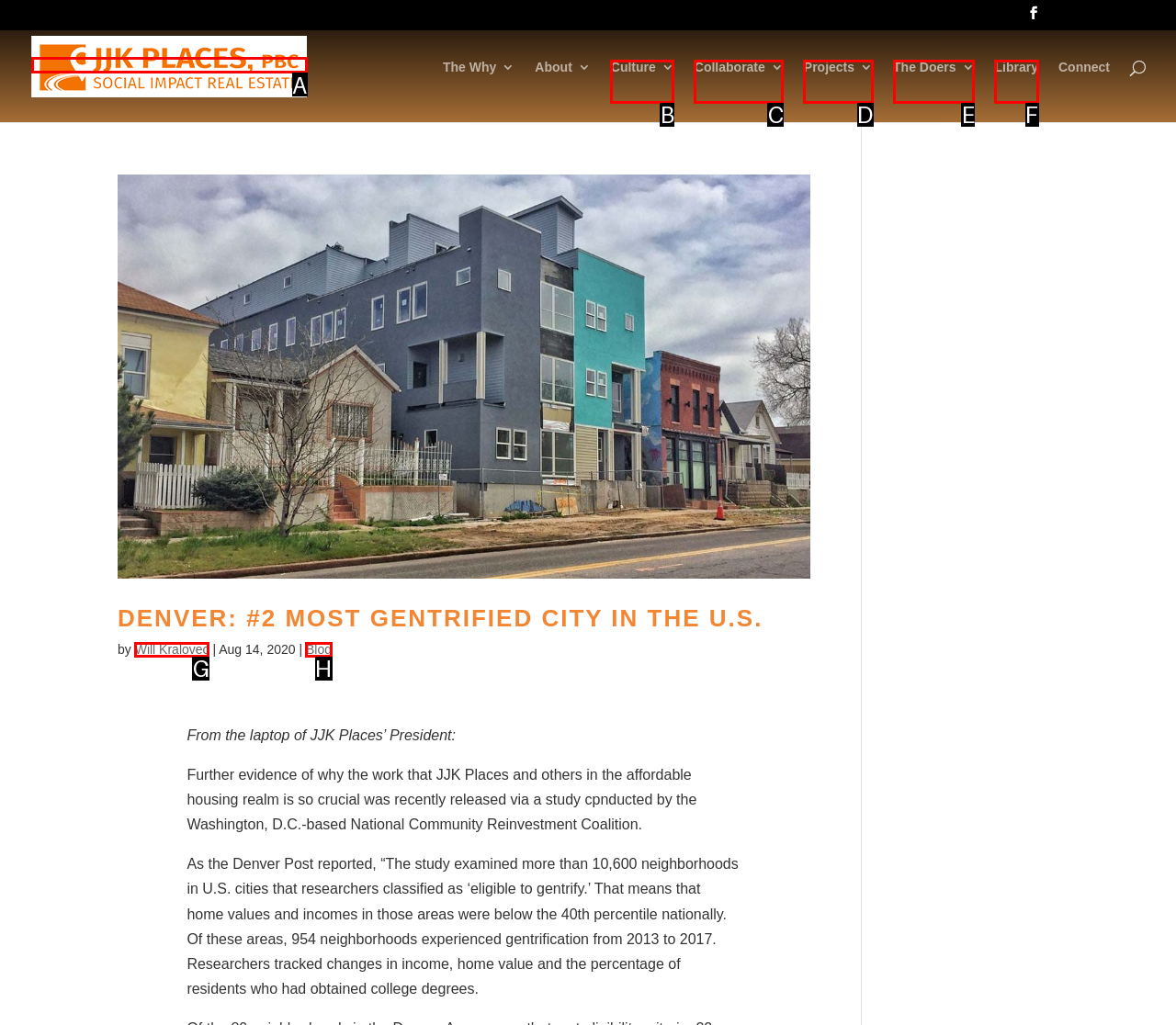Based on the given description: Will Kralovec, identify the correct option and provide the corresponding letter from the given choices directly.

G